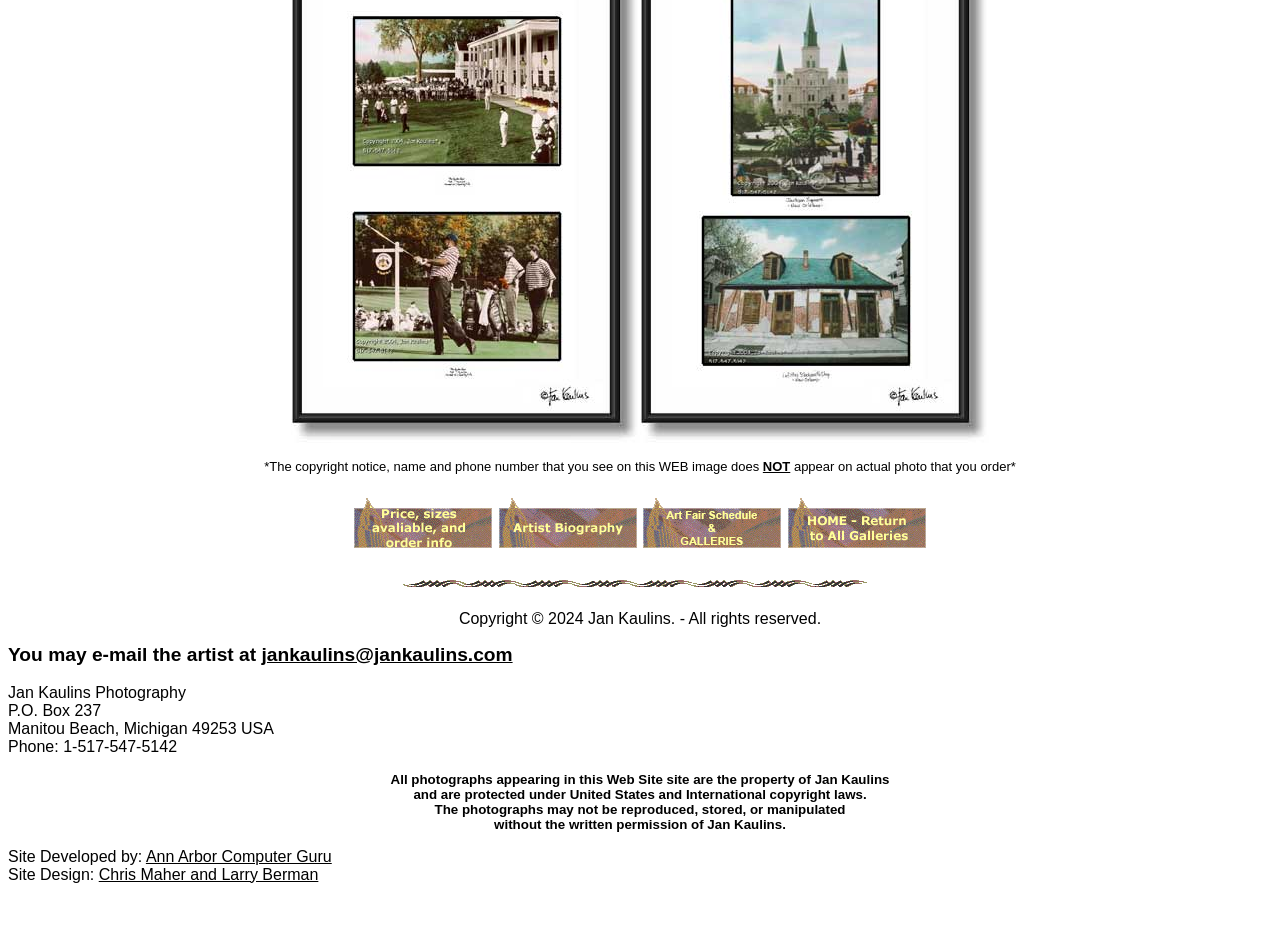Show me the bounding box coordinates of the clickable region to achieve the task as per the instruction: "Check the show schedule".

[0.502, 0.555, 0.611, 0.573]